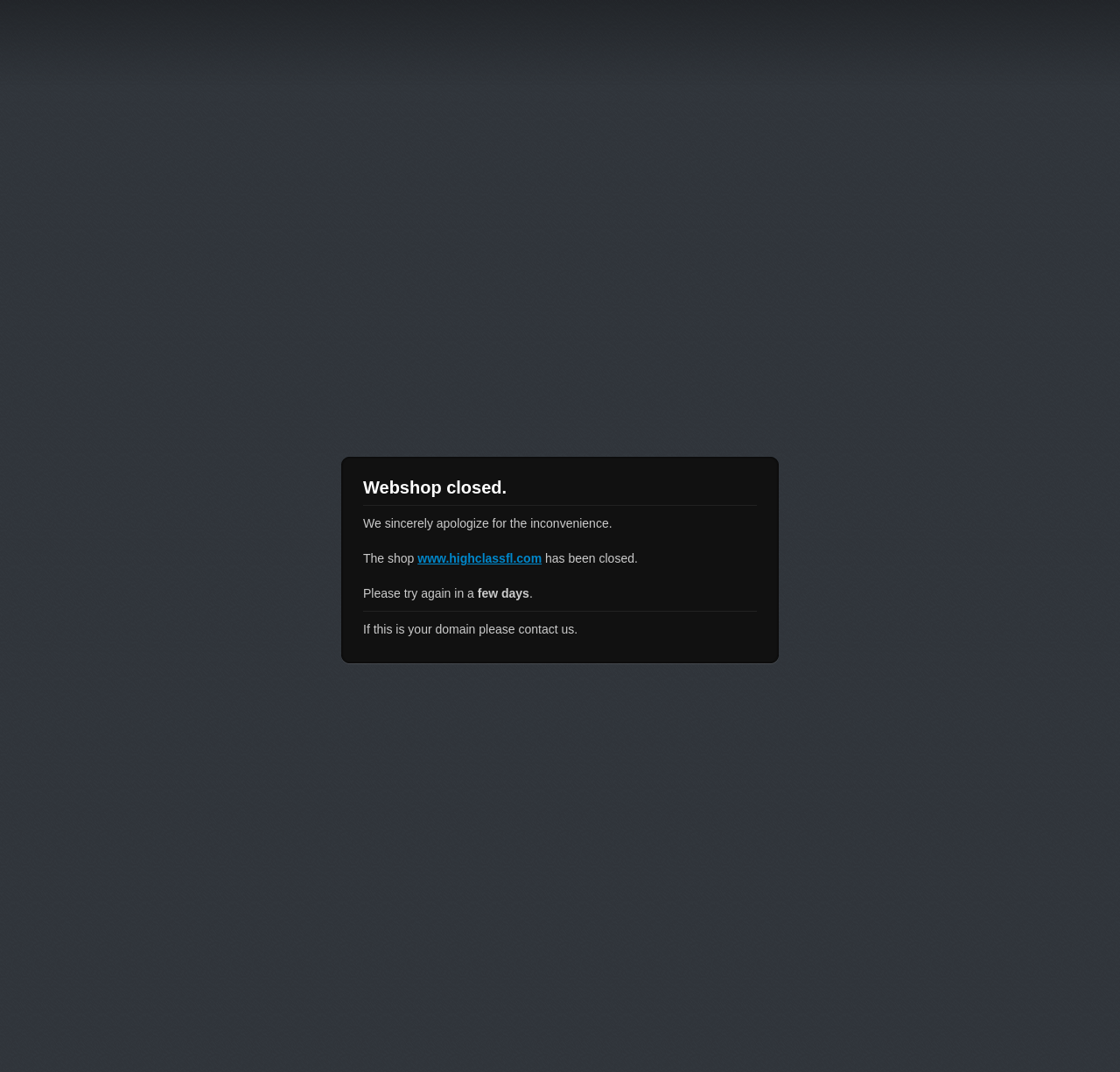Give a detailed explanation of the elements present on the webpage.

The webpage appears to be a notification page, with a prominent heading "Webshop closed" located near the top center of the page. Below the heading, there is a paragraph of text that apologizes for the inconvenience and explains that the shop has been closed. The text is divided into several short sentences, with a link to "www.highclassfl.com" embedded in the middle of the paragraph. The link is positioned slightly to the right of the surrounding text.

Further down the page, there is another sentence that instructs the user to try again in a few days. This sentence is also divided into shorter segments, with the words "a" and "few days" separated from the rest of the sentence.

At the bottom of the page, there is a final sentence that provides additional information, stating "If this is your domain please contact us." This sentence is positioned near the bottom center of the page, below the main notification text.